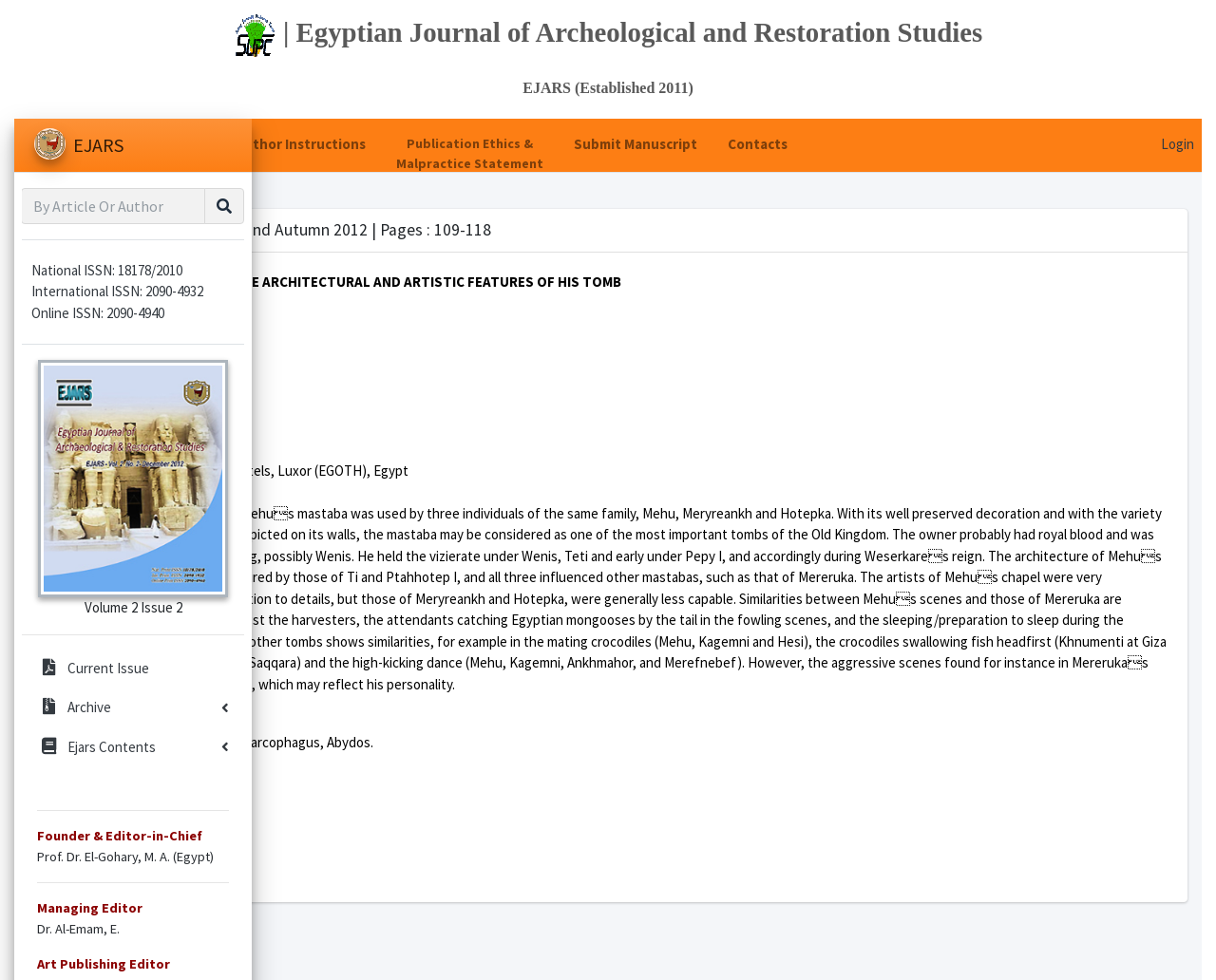Please specify the bounding box coordinates of the element that should be clicked to execute the given instruction: 'Download the PDF'. Ensure the coordinates are four float numbers between 0 and 1, expressed as [left, top, right, bottom].

[0.252, 0.924, 0.33, 0.943]